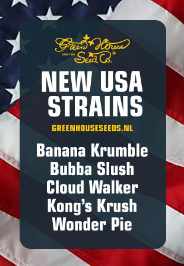How many new strains are listed in the graphic?
Please provide an in-depth and detailed response to the question.

There are 5 new strains listed in the graphic, which are Banana Krumble, Bubba Slush, Cloud Walker, Kong's Krush, and Wonder Pie, inviting enthusiasts to explore these unique varieties.